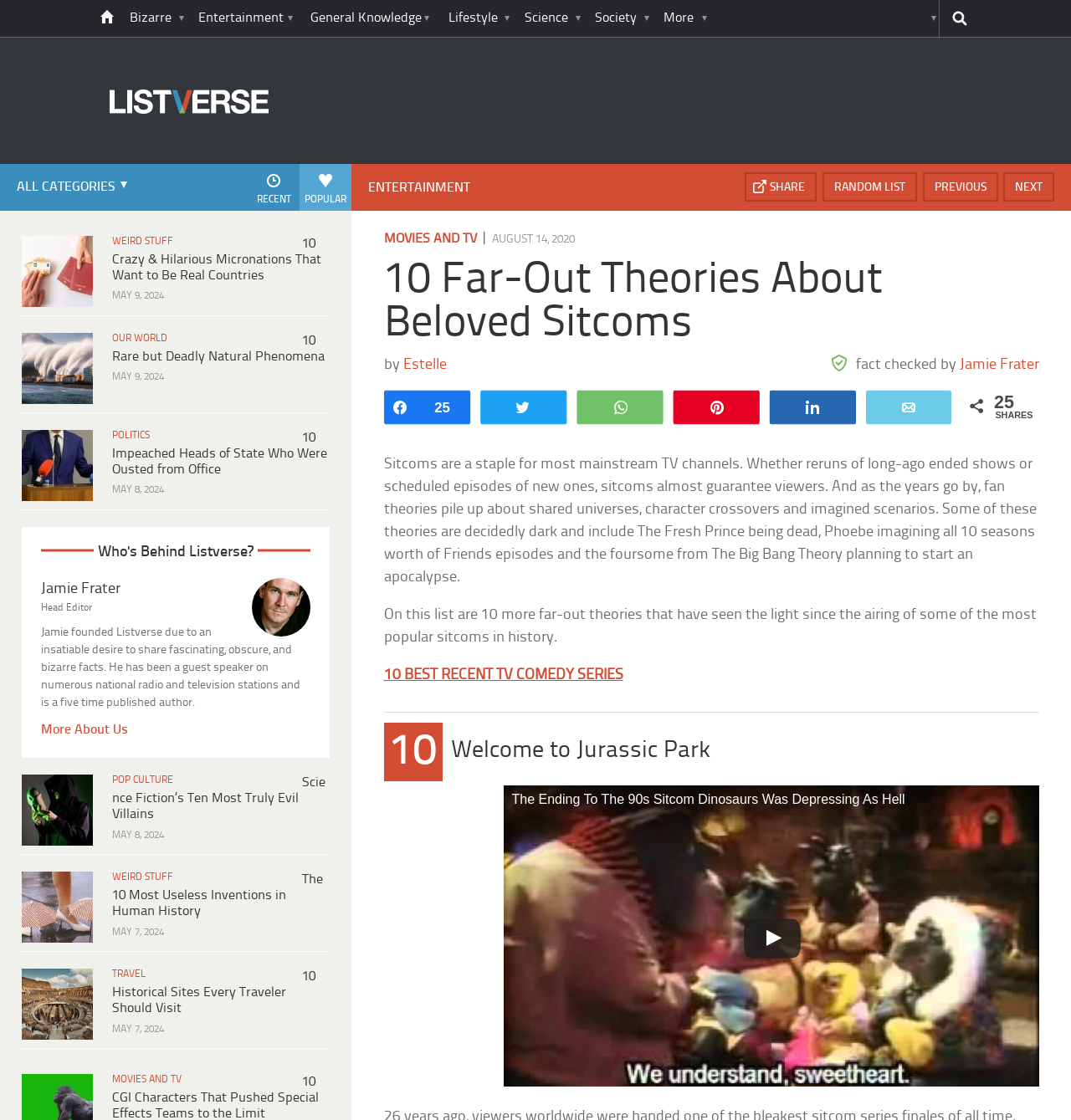Locate the bounding box coordinates of the area where you should click to accomplish the instruction: "search this site".

[0.844, 0.0, 0.882, 0.033]